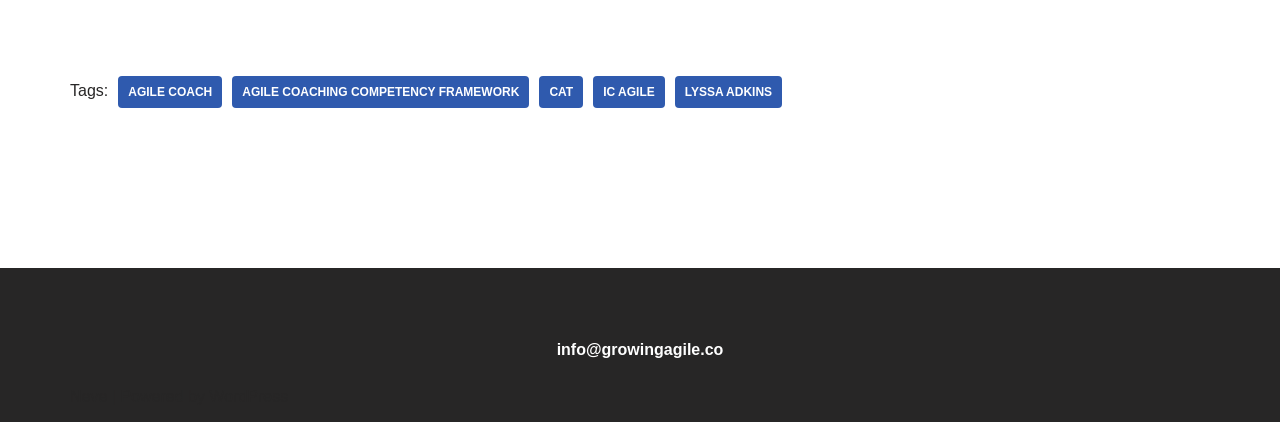Could you indicate the bounding box coordinates of the region to click in order to complete this instruction: "Contact via email".

[0.435, 0.807, 0.565, 0.848]